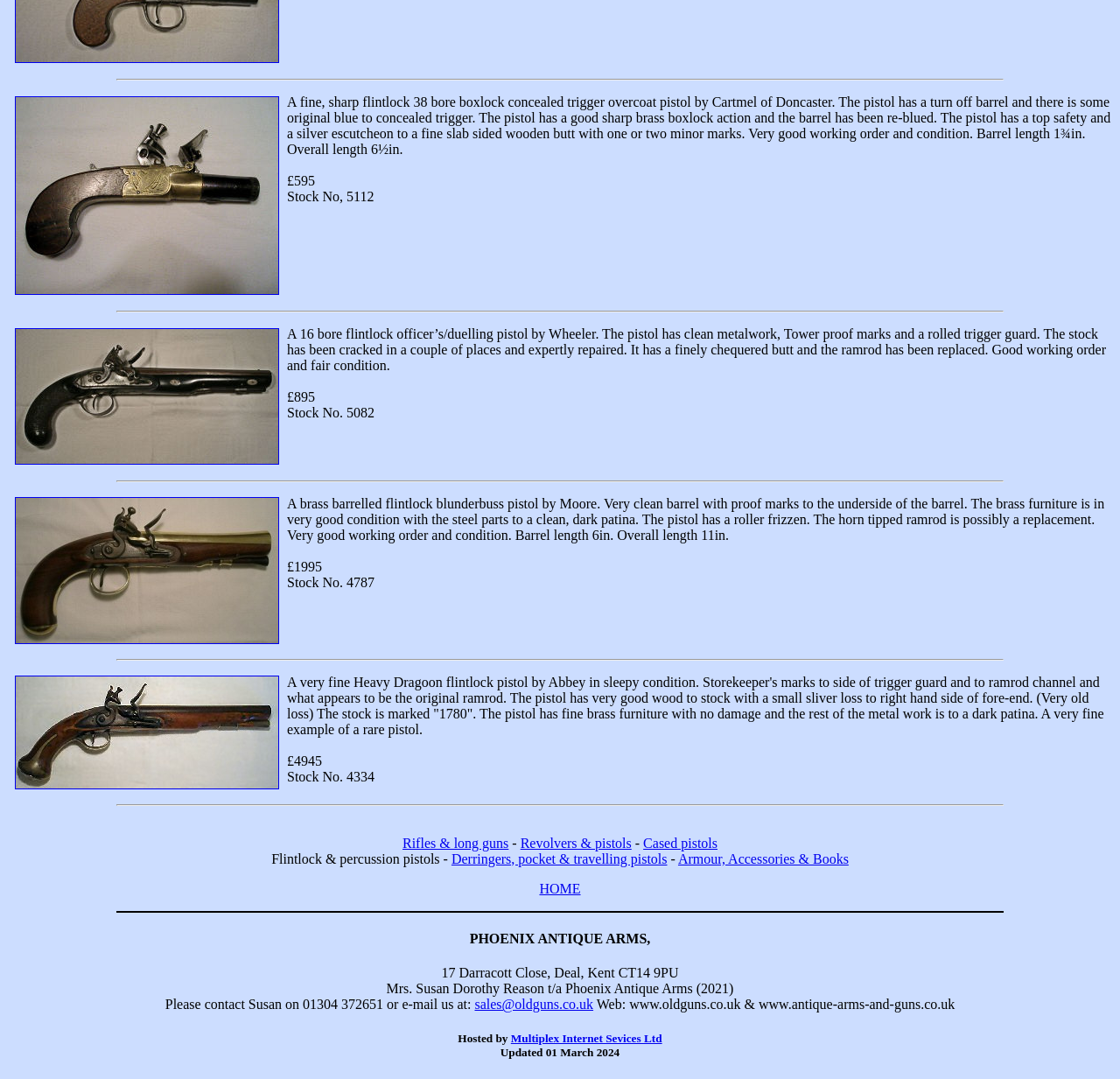Select the bounding box coordinates of the element I need to click to carry out the following instruction: "Check out Armour, Accessories & Books".

[0.605, 0.789, 0.758, 0.803]